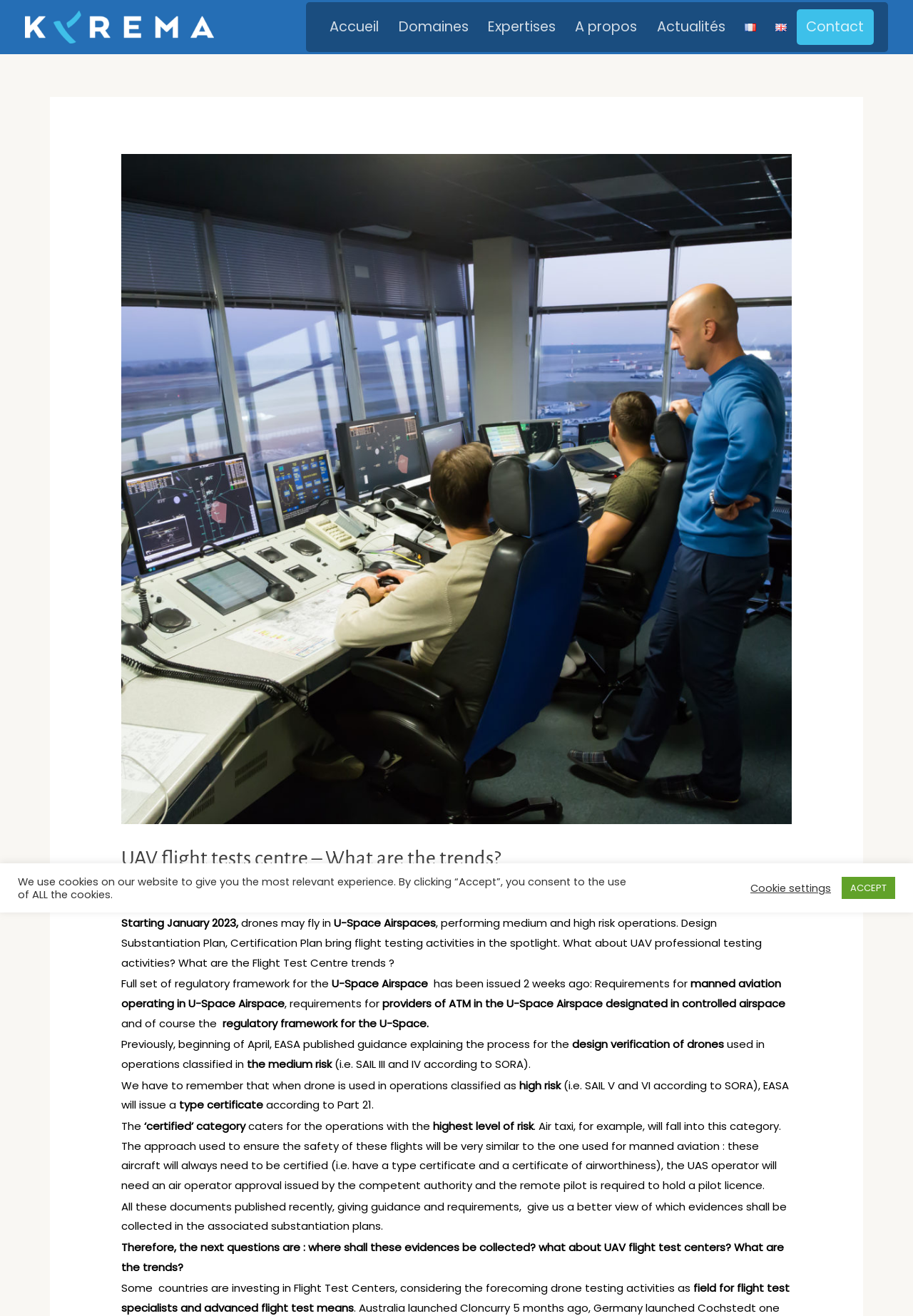What type of operations will require a type certificate according to Part 21?
Based on the image, give a one-word or short phrase answer.

High risk operations